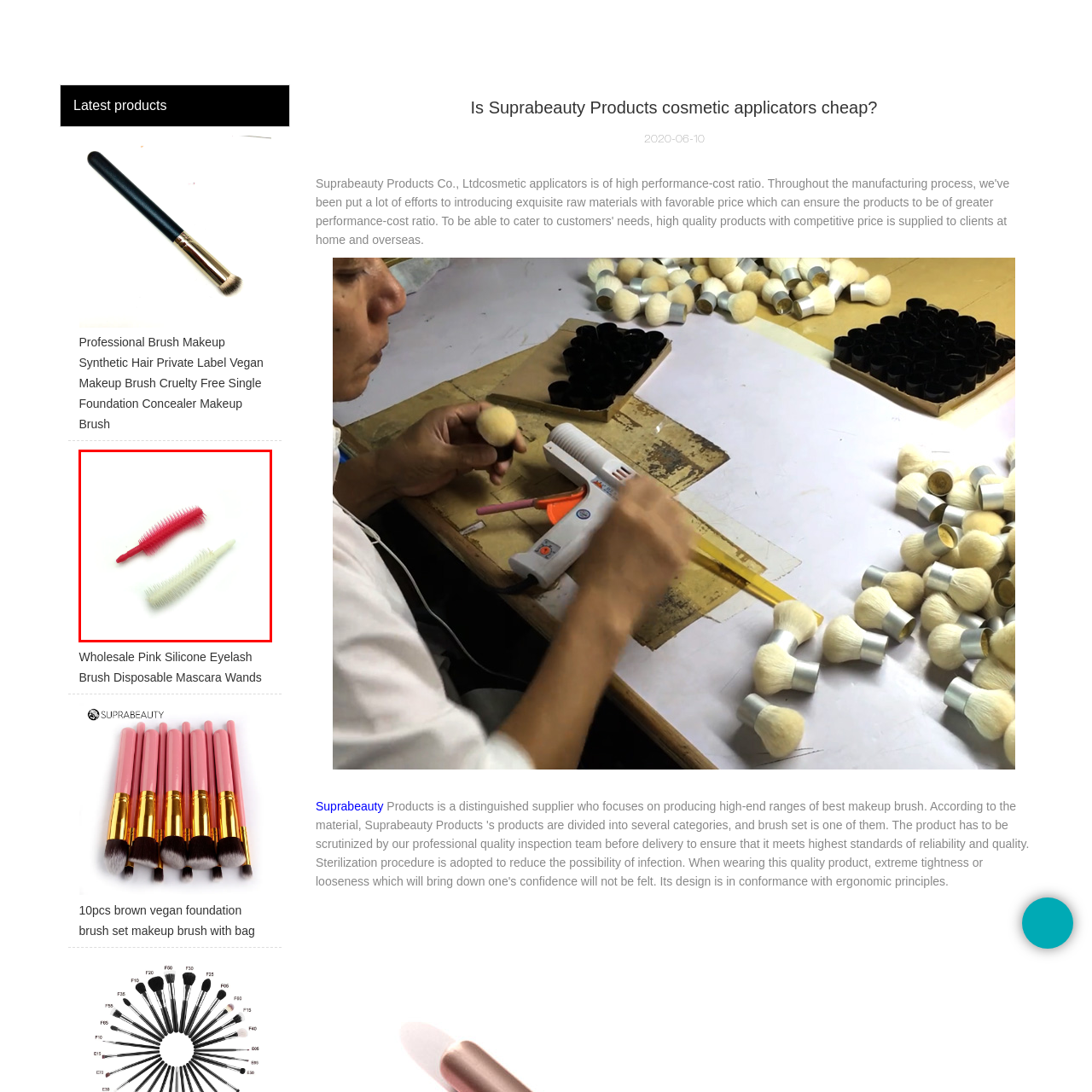Direct your attention to the zone enclosed by the orange box, Why are these brushes ideal for both professionals and at-home makeup enthusiasts? 
Give your response in a single word or phrase.

Hygiene and convenience